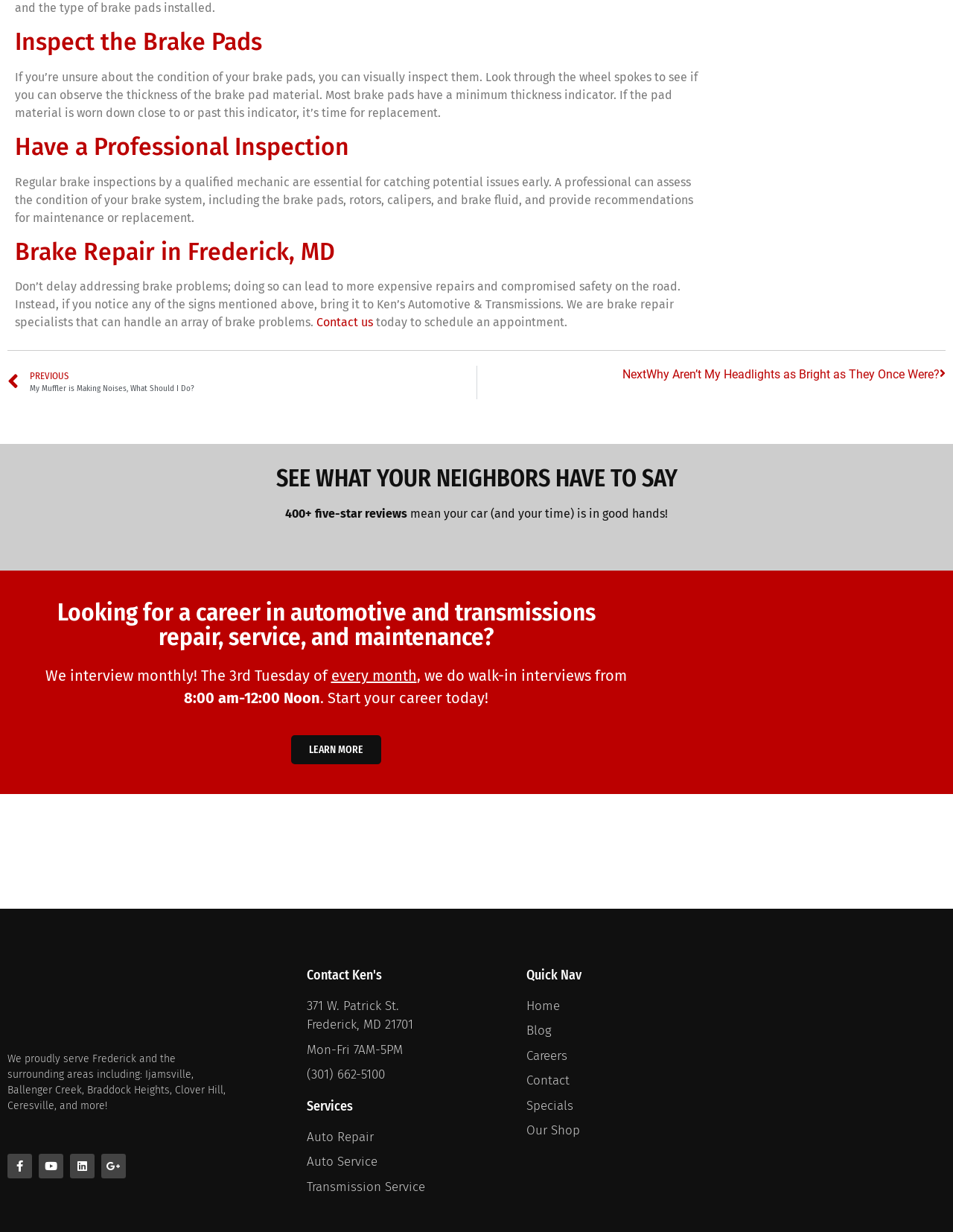Find the bounding box coordinates for the area that must be clicked to perform this action: "View Ken's Automotive & Transmissions on Facebook".

[0.008, 0.936, 0.034, 0.956]